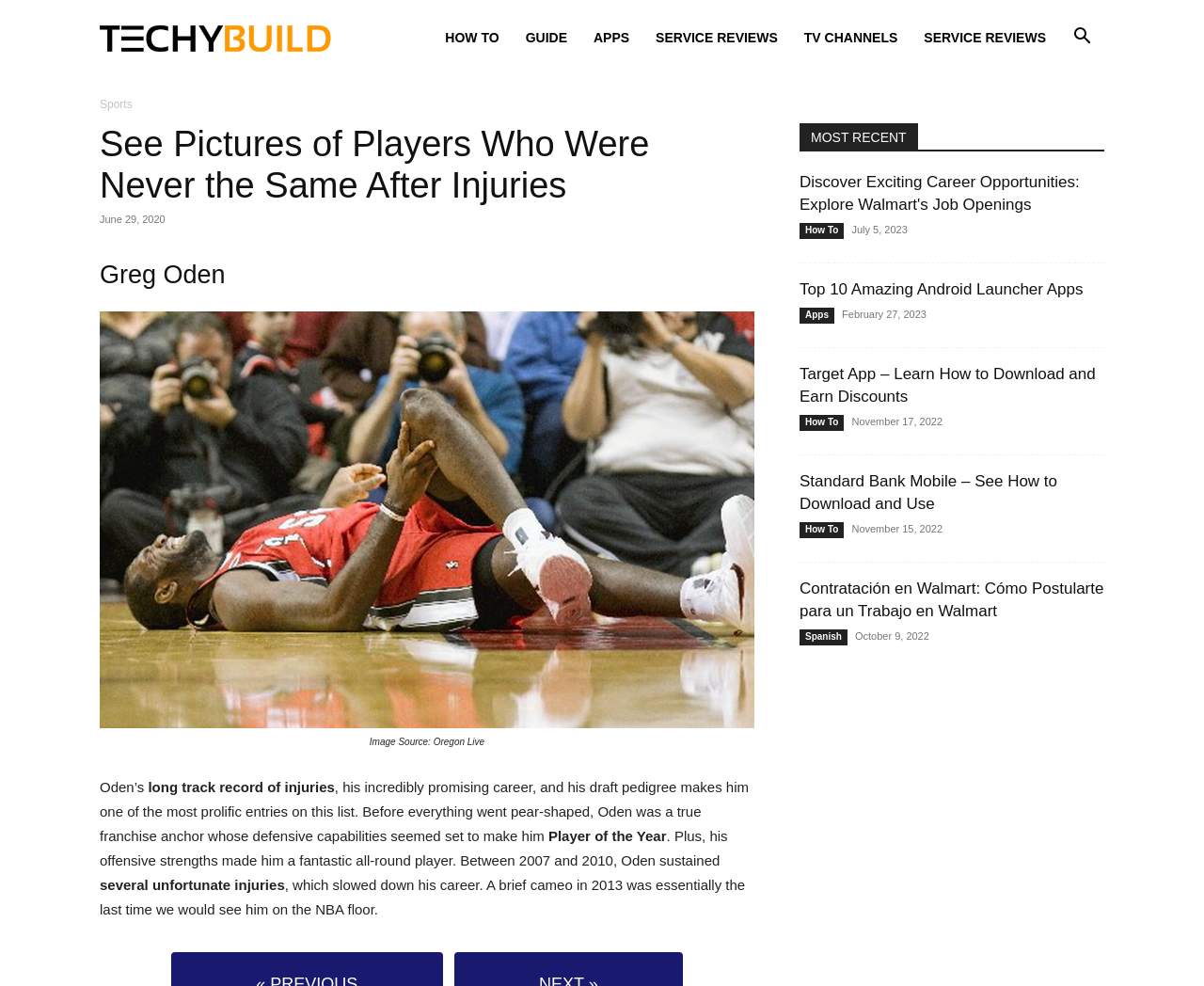Predict the bounding box coordinates for the UI element described as: "Guide". The coordinates should be four float numbers between 0 and 1, presented as [left, top, right, bottom].

[0.425, 0.0, 0.482, 0.076]